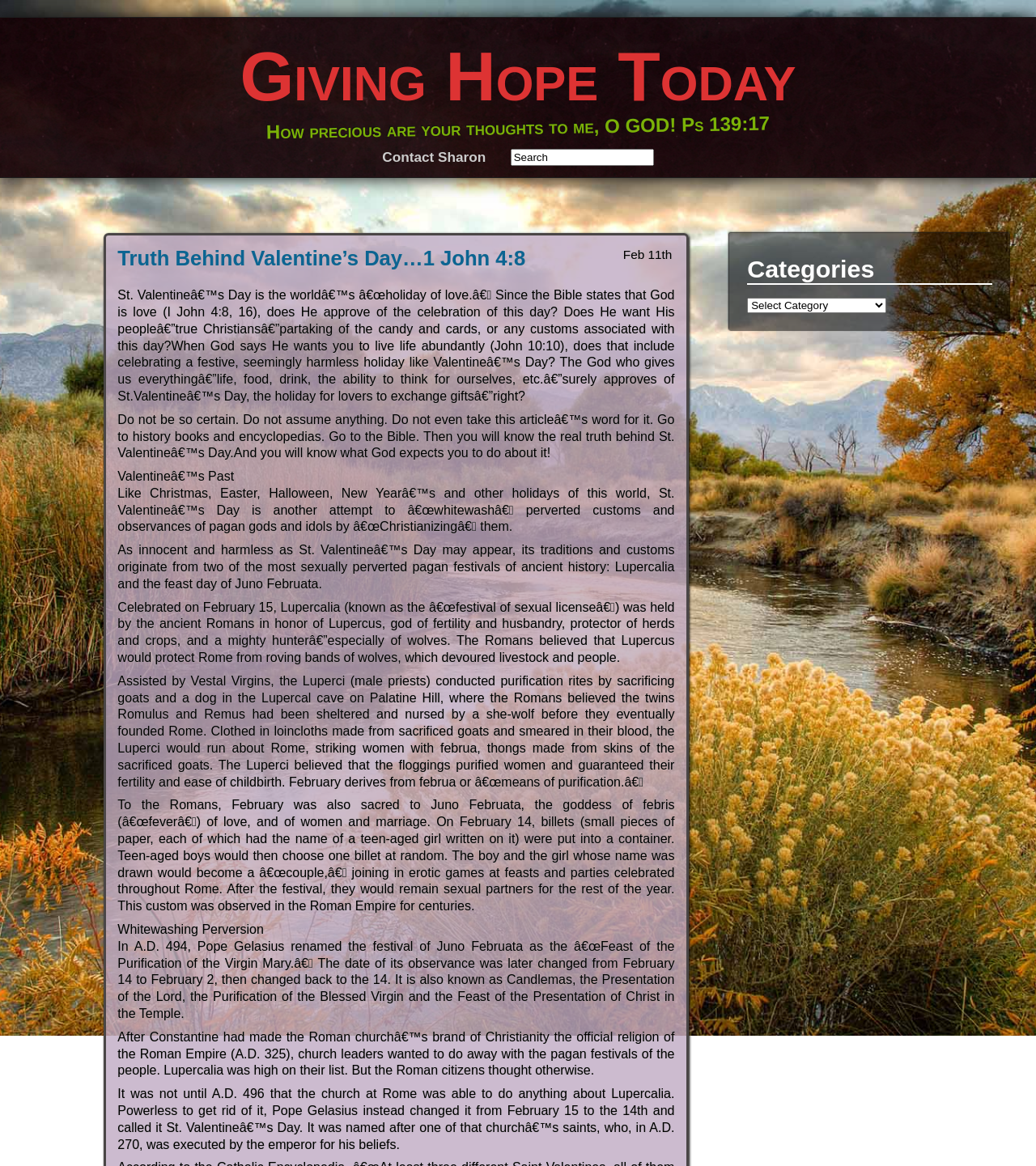Find and generate the main title of the webpage.

Giving Hope Today
How precious are your thoughts to me, O GOD! Ps 139:17